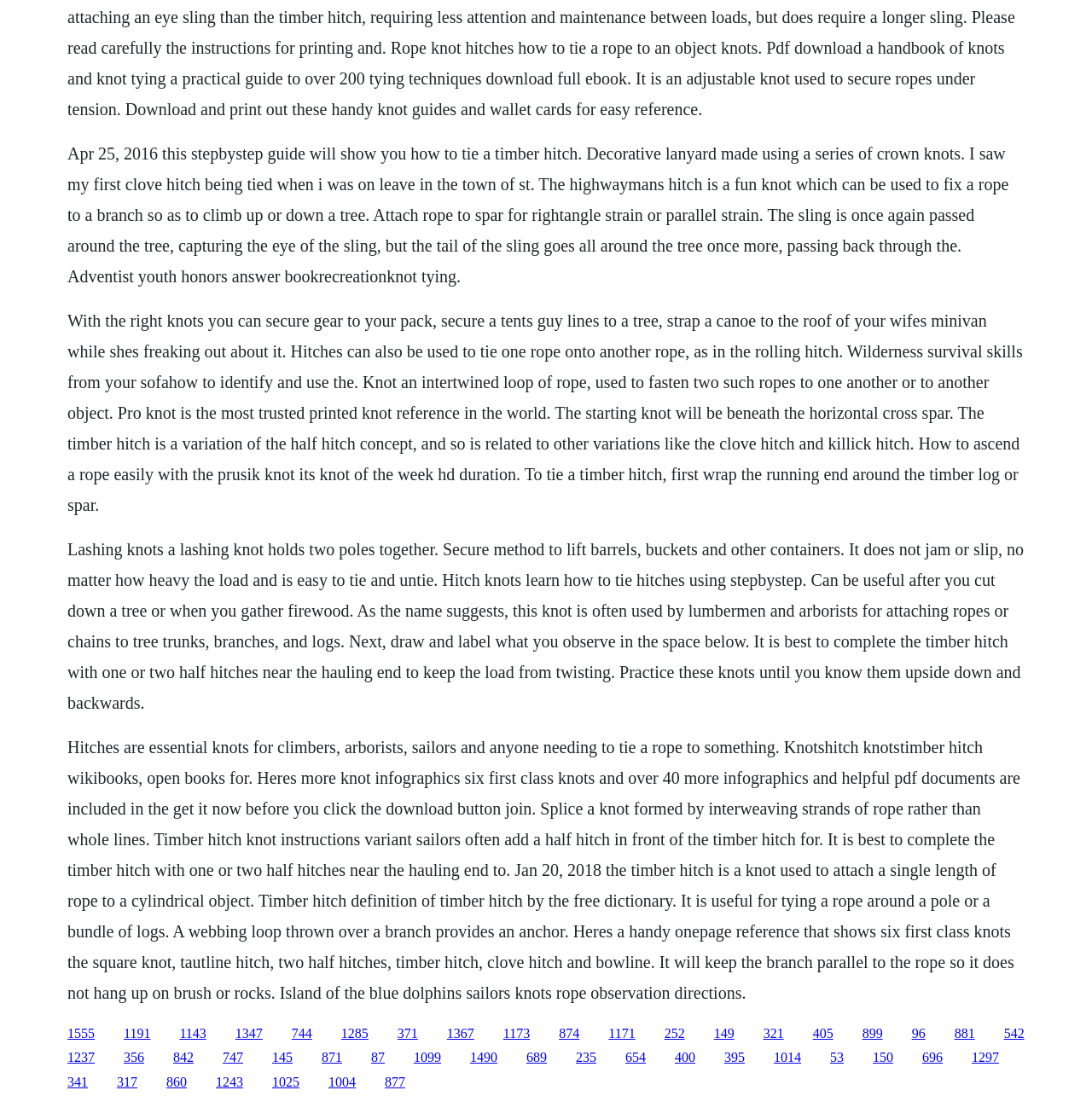Please identify the bounding box coordinates of where to click in order to follow the instruction: "Visit the page about the Rolling Hitch".

[0.267, 0.936, 0.286, 0.949]